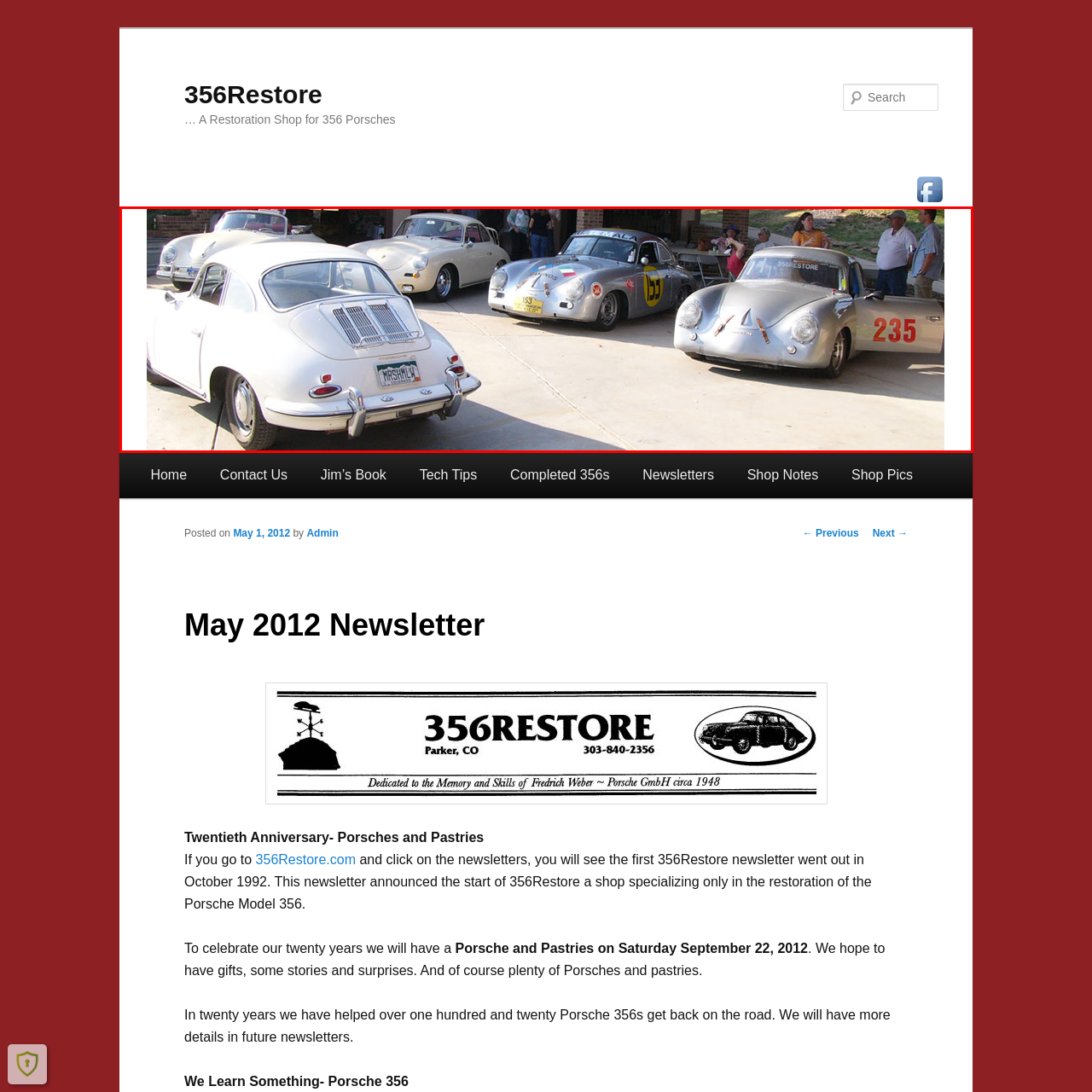Describe meticulously the scene encapsulated by the red boundary in the image.

The image showcases a picturesque gathering of classic Porsche 356 cars, prominently featuring a white model in the foreground, adorned with a unique rear grille design and a personalized license plate. Behind it, several elegantly styled Porsches in various shades of silver sit idle, with numbers marked on their hoods, likely indicating their participants in a car show or rally. The setting appears to be a cheerful outdoor event, with a backdrop of enthusiastic spectators, some mingling while others pay close attention to the cars. This scene not only highlights the beauty and craftsmanship of these iconic vehicles but also captures the camaraderie of the Porsche community, emphasizing the shared passion for the restoration and appreciation of classic cars as celebrated by 356Restore, the dedicated restoration shop for 356 Porsches.